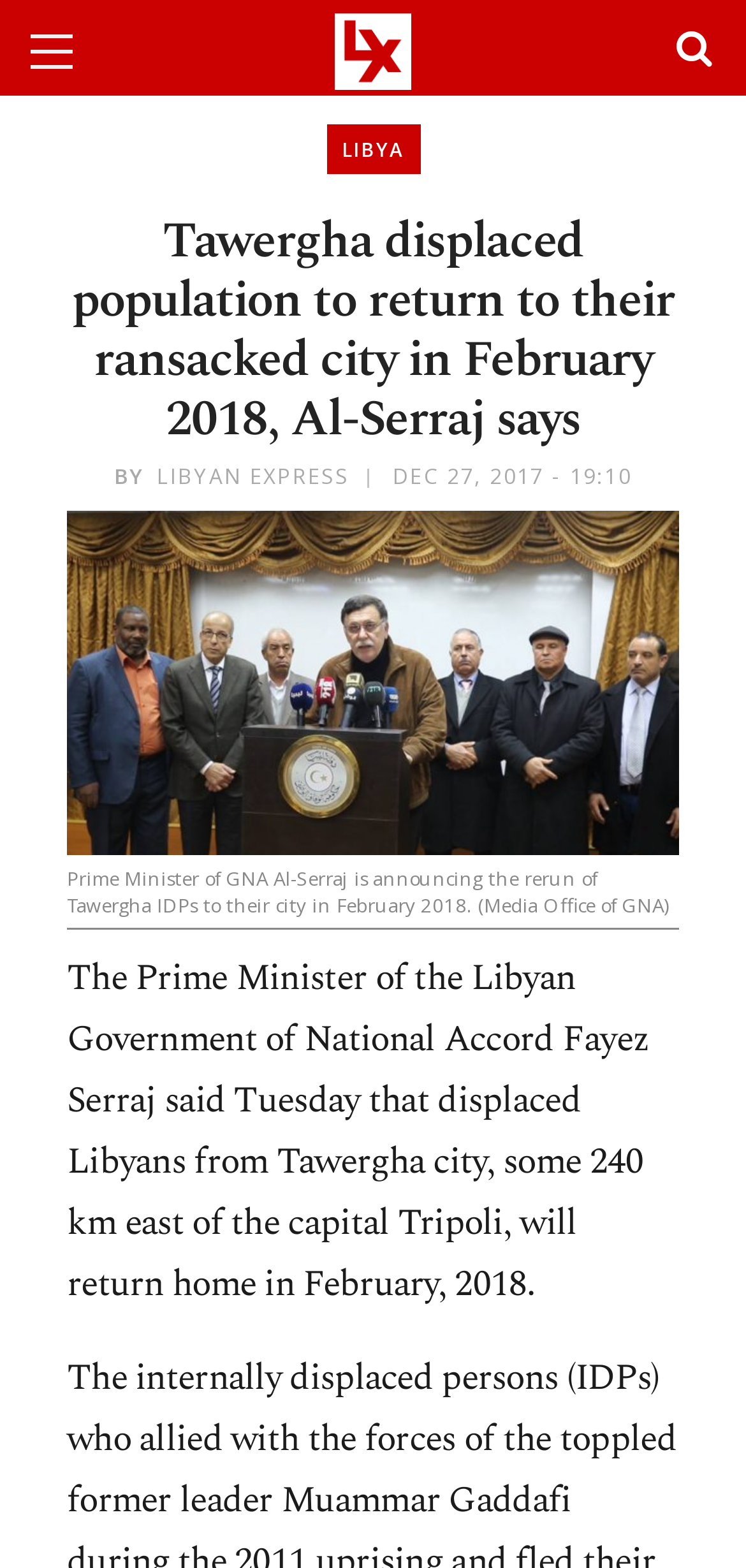What is the distance from Tawergha city to the capital Tripoli? Analyze the screenshot and reply with just one word or a short phrase.

240 km